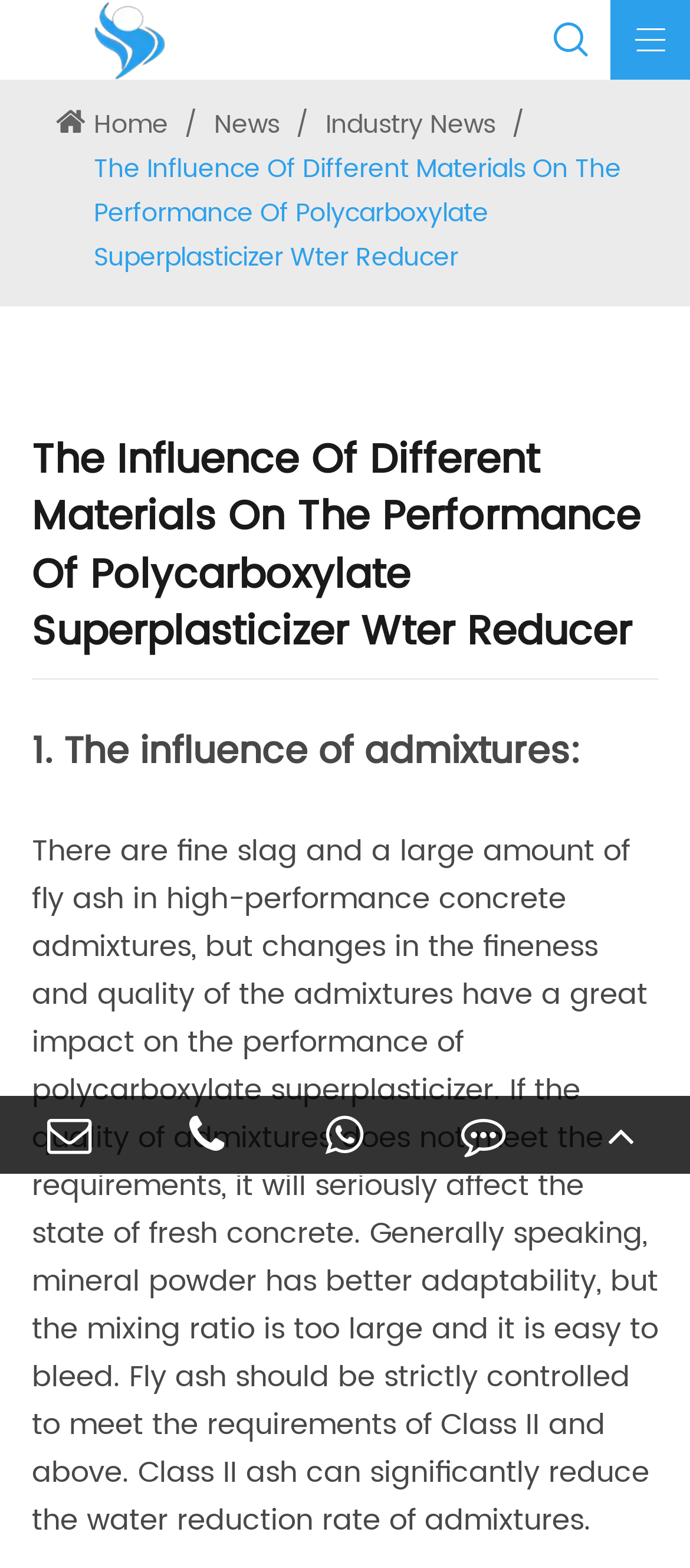Offer a detailed explanation of the webpage layout and contents.

The webpage is about the influence of different materials on the performance of polycarboxylate superplasticizer water reducer, as indicated by the title. At the top-left corner, there is a logo of Shandong Jufu Chemical Technology Co., Ltd., accompanied by a link to the company's website. 

Below the logo, there is a navigation menu with four links: "Home", "News", "Industry News", and others. These links are positioned horizontally, with "Home" on the left and "Industry News" on the right.

On the top-right corner, there is a mysterious icon represented by "\ue603". 

At the bottom of the page, there are several links and contact information. From left to right, there are three icons: a search icon, a bell icon, and a fax icon. Next to these icons, there are two phone numbers: +86 0531-88987705 and +8618553162770. Finally, there is a "Feedback" link on the right.